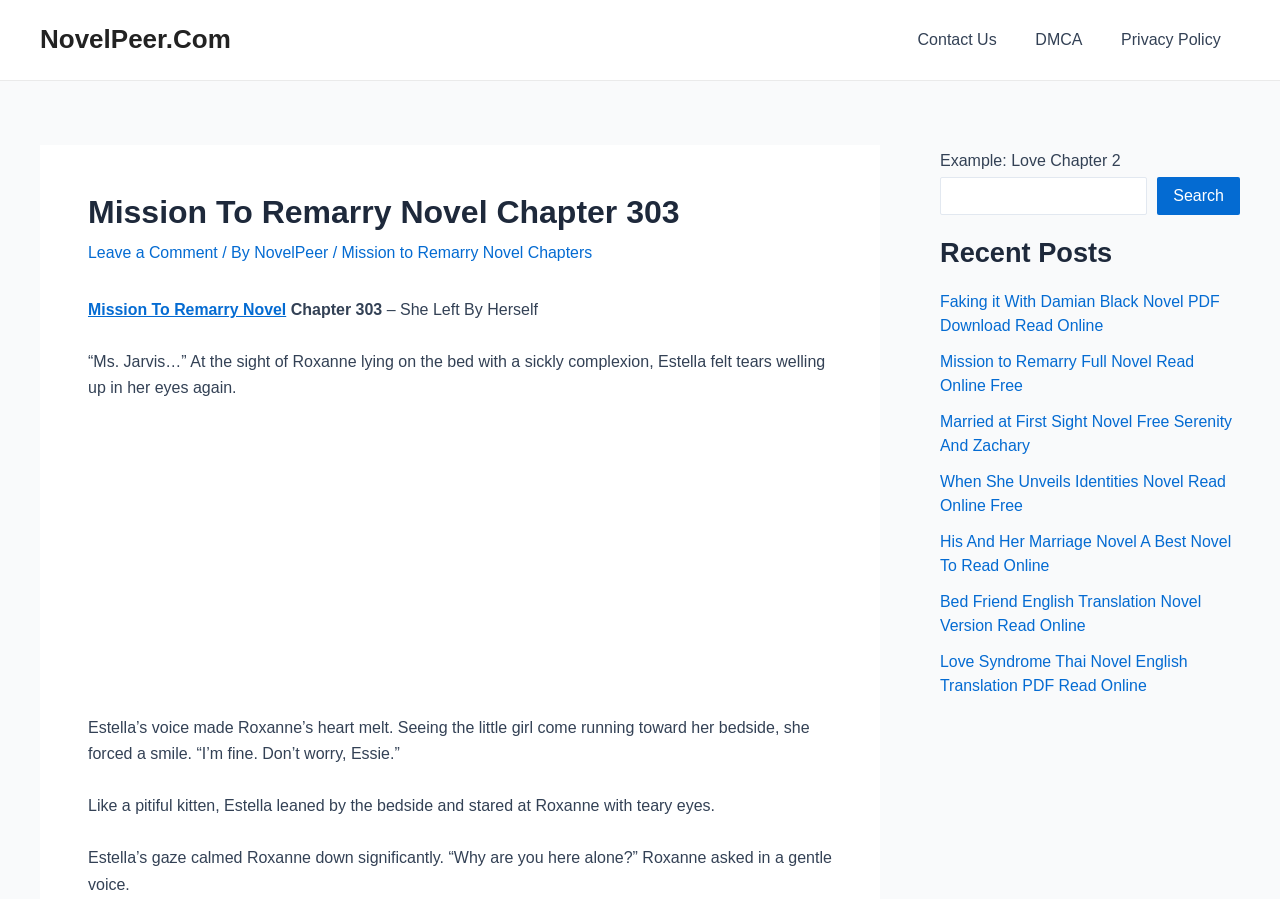Specify the bounding box coordinates for the region that must be clicked to perform the given instruction: "Read Mission to Remarry Novel Chapter 303".

[0.069, 0.215, 0.65, 0.257]